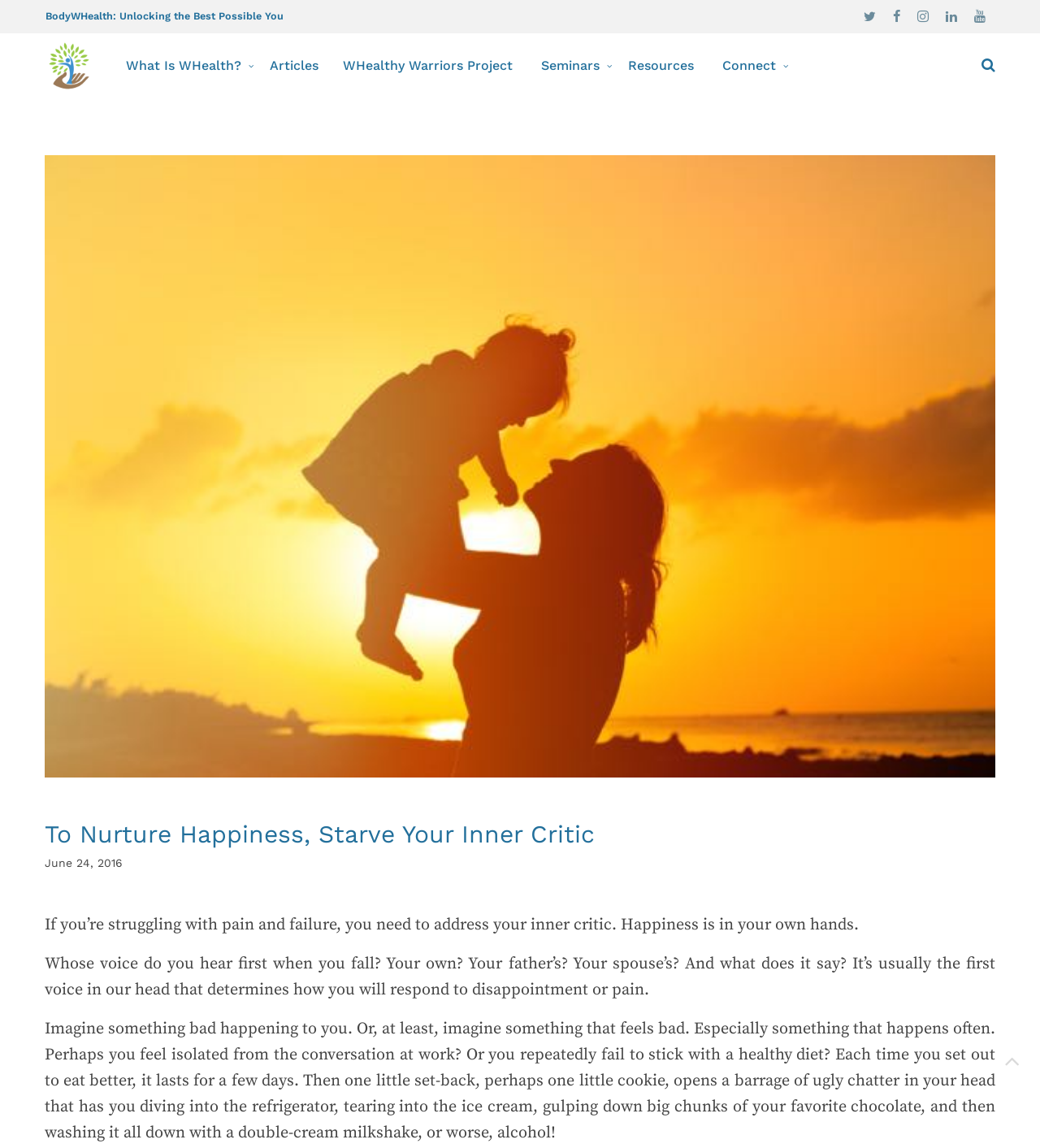Please find the bounding box for the UI component described as follows: "WHealthy Warriors Project".

[0.318, 0.029, 0.505, 0.086]